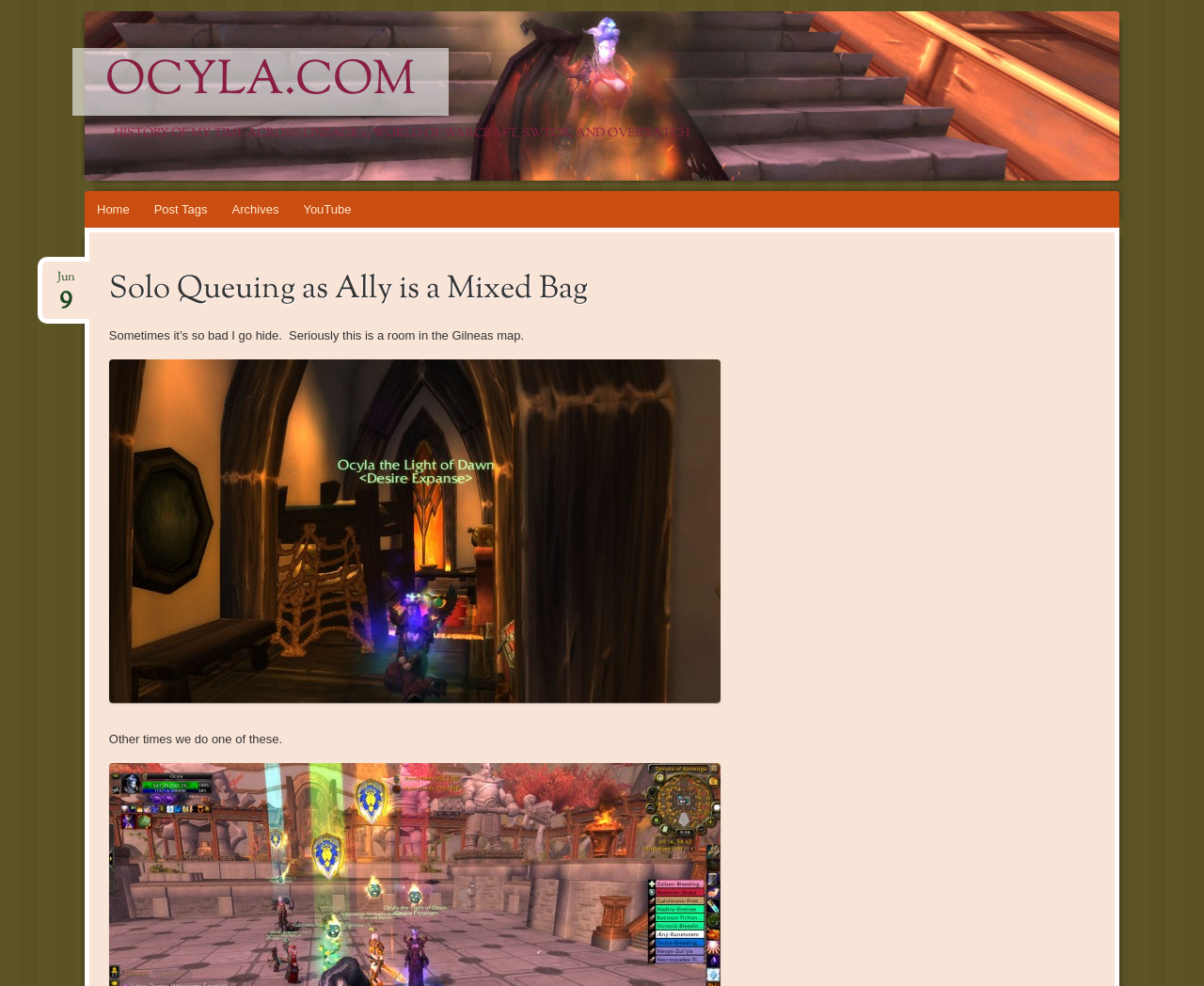What is the website's name?
Provide a detailed and well-explained answer to the question.

The website's name can be found in the top-left corner of the webpage, where it is written as 'OCYLA.COM' in a heading element.